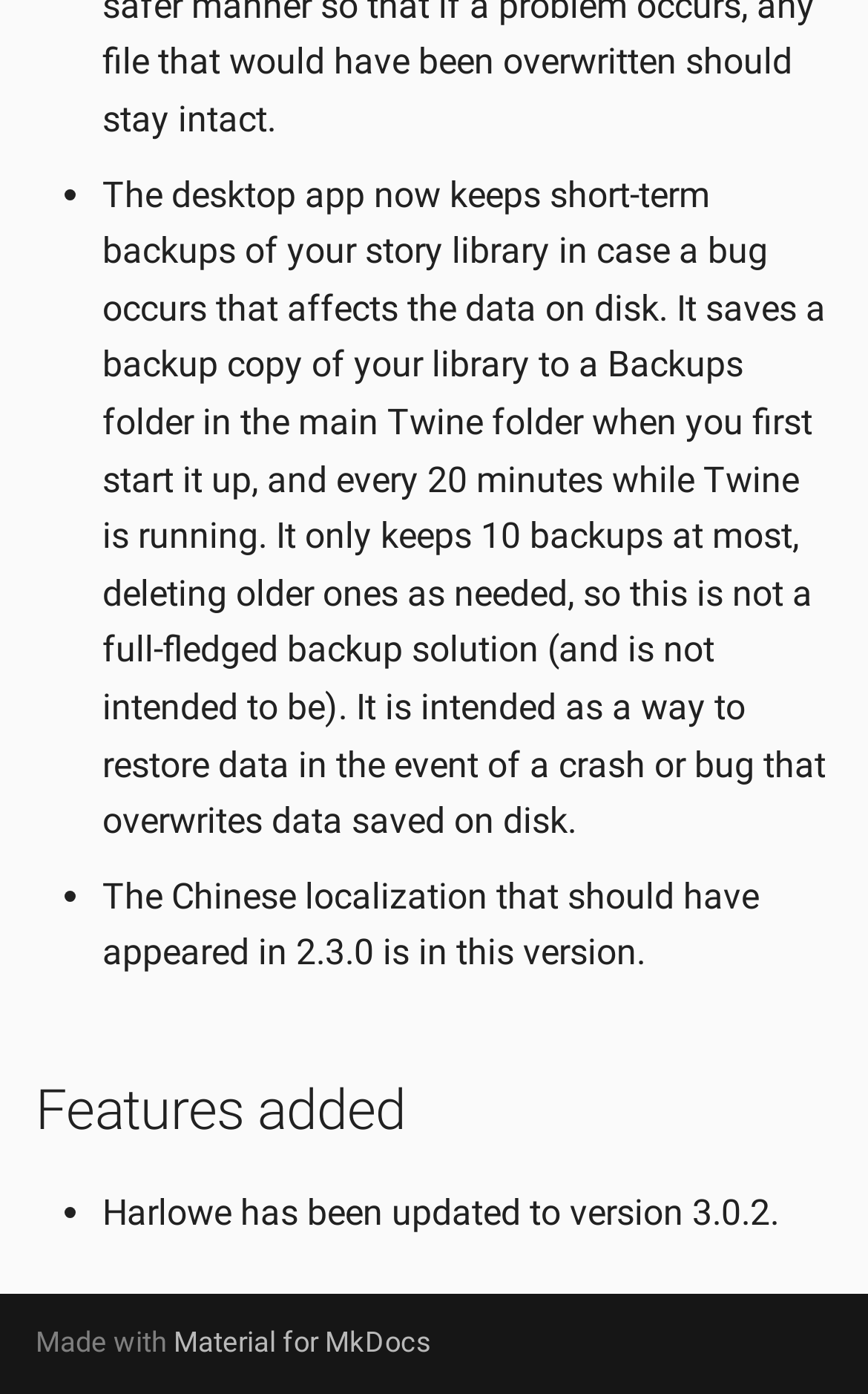Locate the bounding box of the UI element described by: "Fairmath System" in the given webpage screenshot.

[0.0, 0.588, 0.621, 0.665]